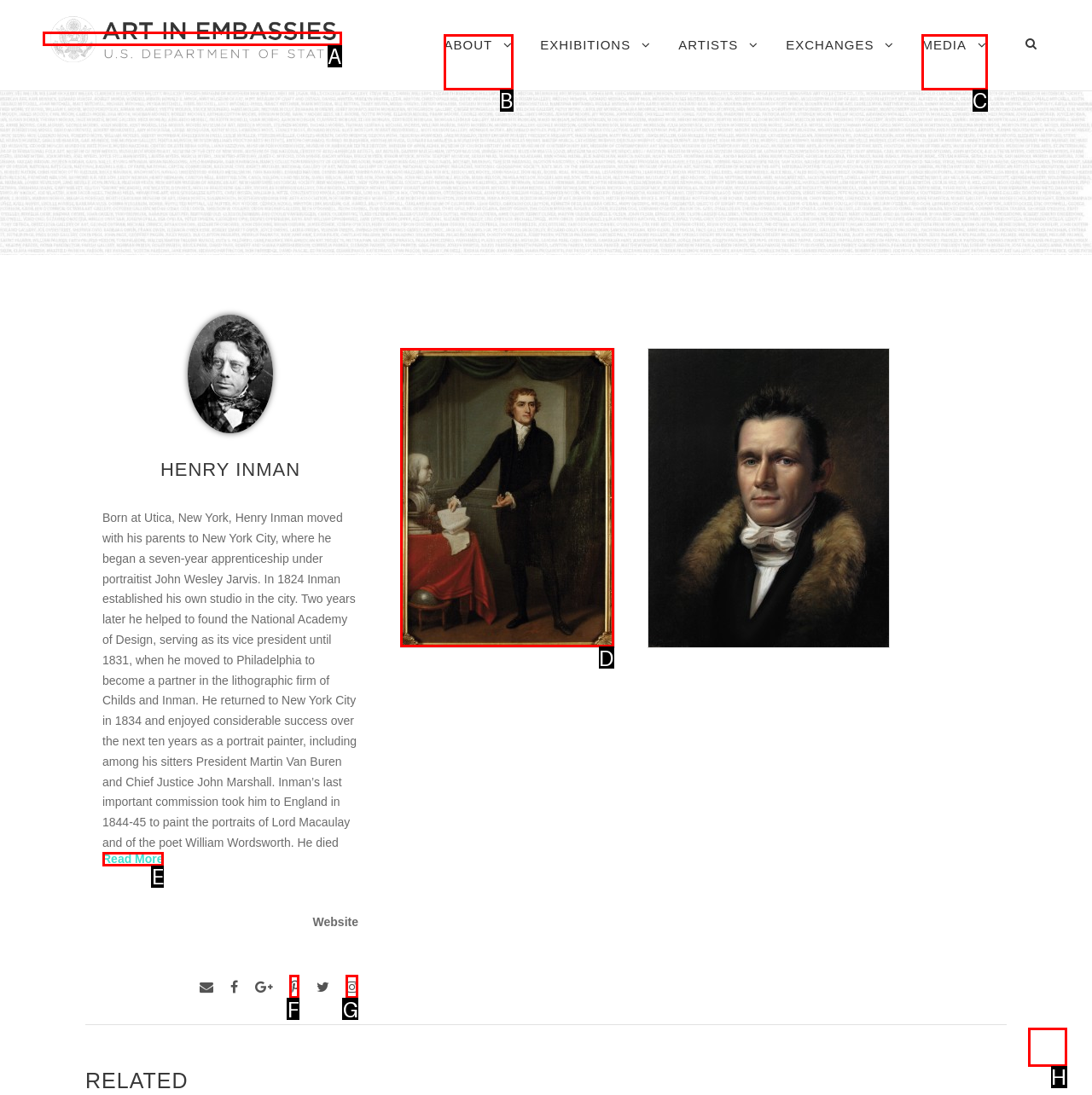Identify the HTML element you need to click to achieve the task: View Henry Inman's portrait. Respond with the corresponding letter of the option.

D